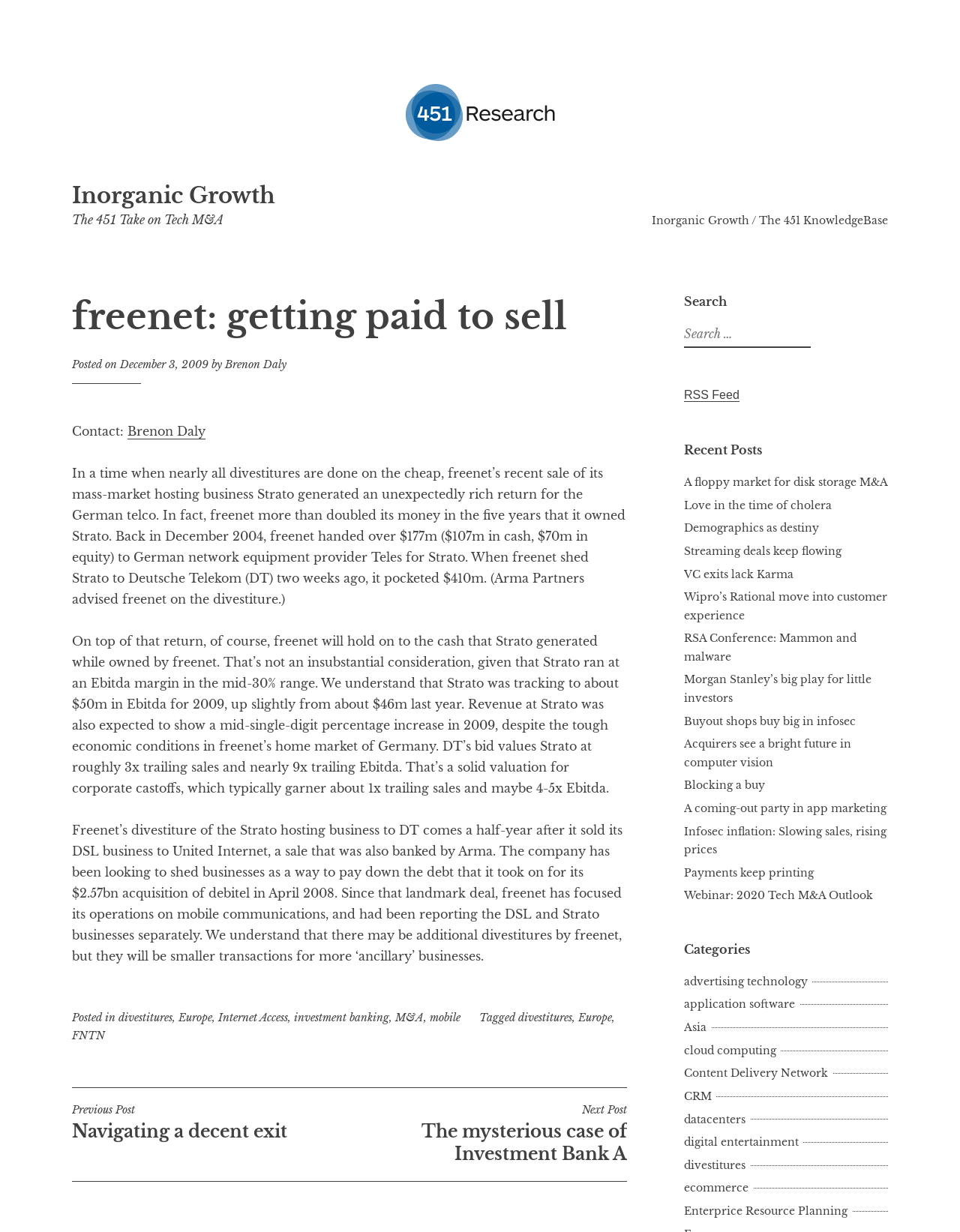Please find the bounding box coordinates of the clickable region needed to complete the following instruction: "Check the 'RSS Feed'". The bounding box coordinates must consist of four float numbers between 0 and 1, i.e., [left, top, right, bottom].

[0.712, 0.315, 0.77, 0.326]